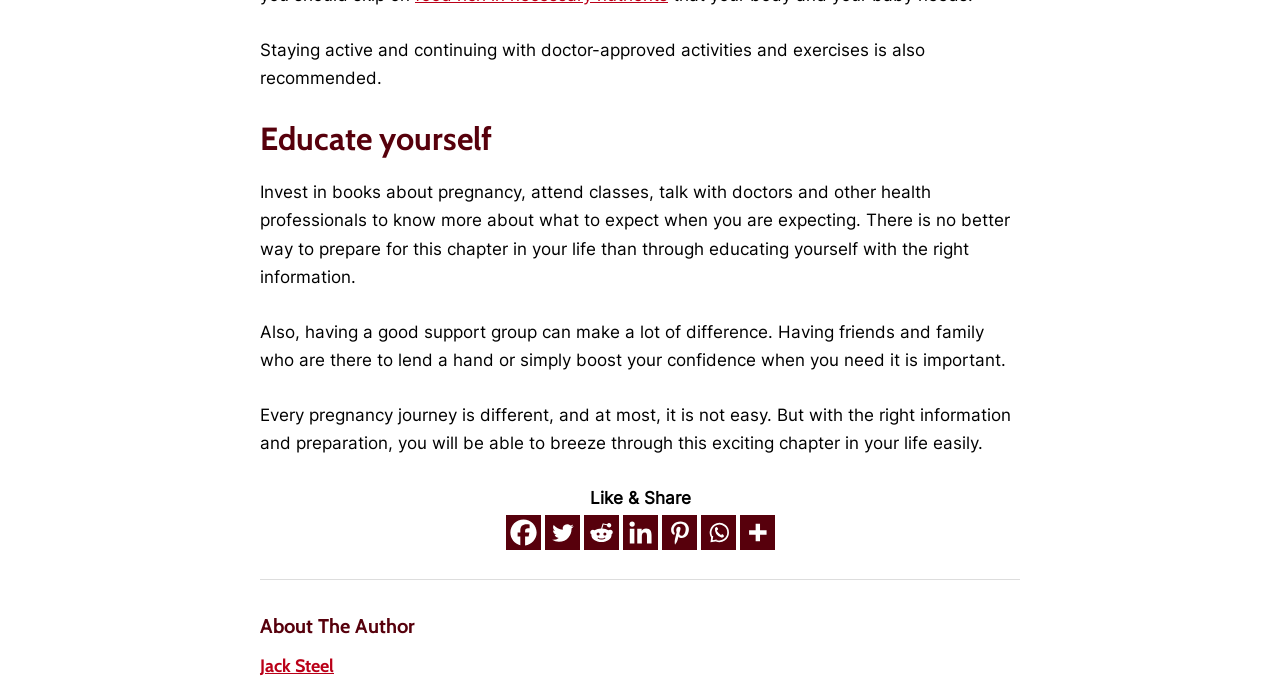Give the bounding box coordinates for this UI element: "title="More"". The coordinates should be four float numbers between 0 and 1, arranged as [left, top, right, bottom].

[0.578, 0.76, 0.605, 0.812]